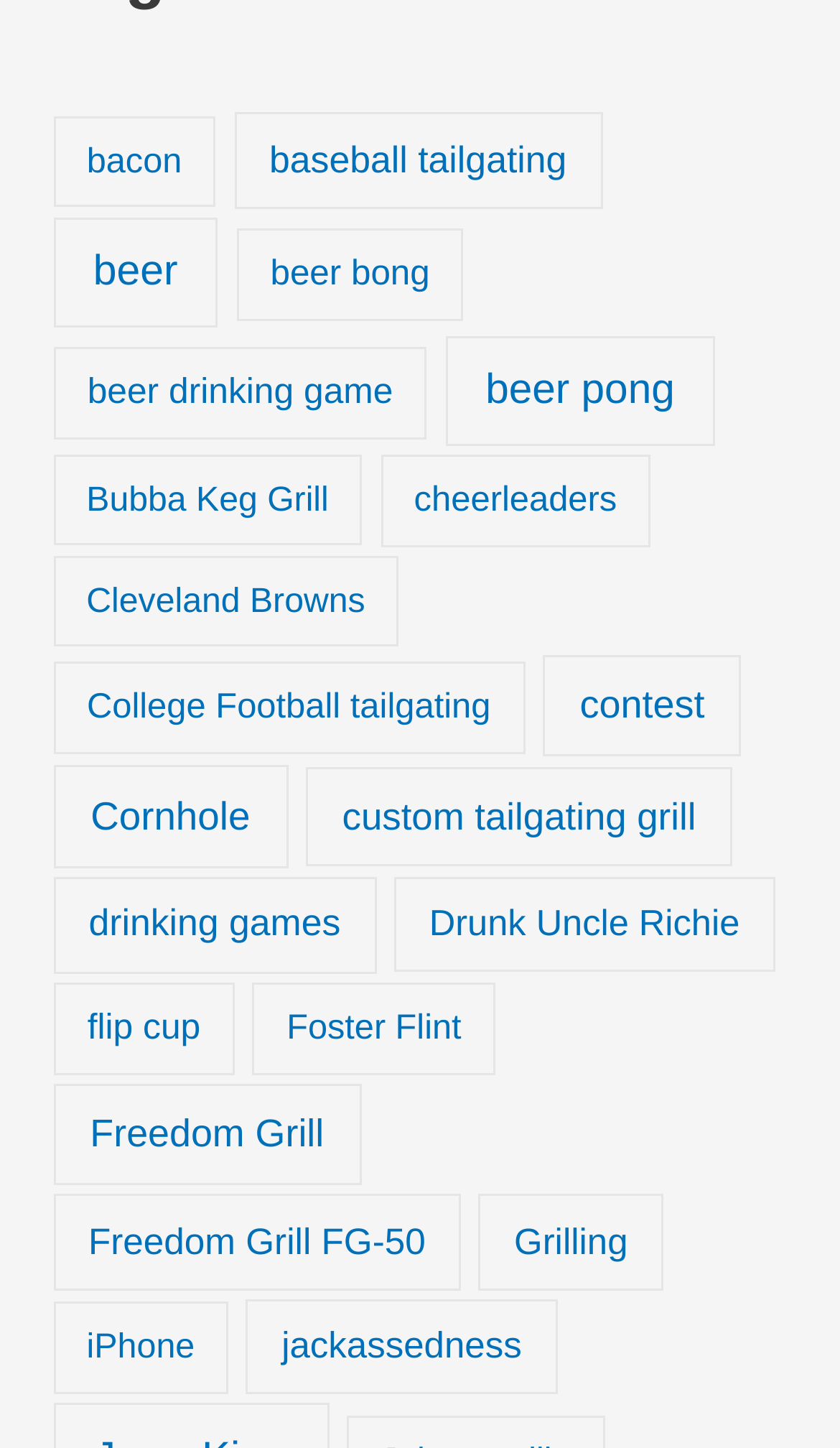Kindly determine the bounding box coordinates for the area that needs to be clicked to execute this instruction: "browse Grilling items".

[0.57, 0.825, 0.789, 0.891]